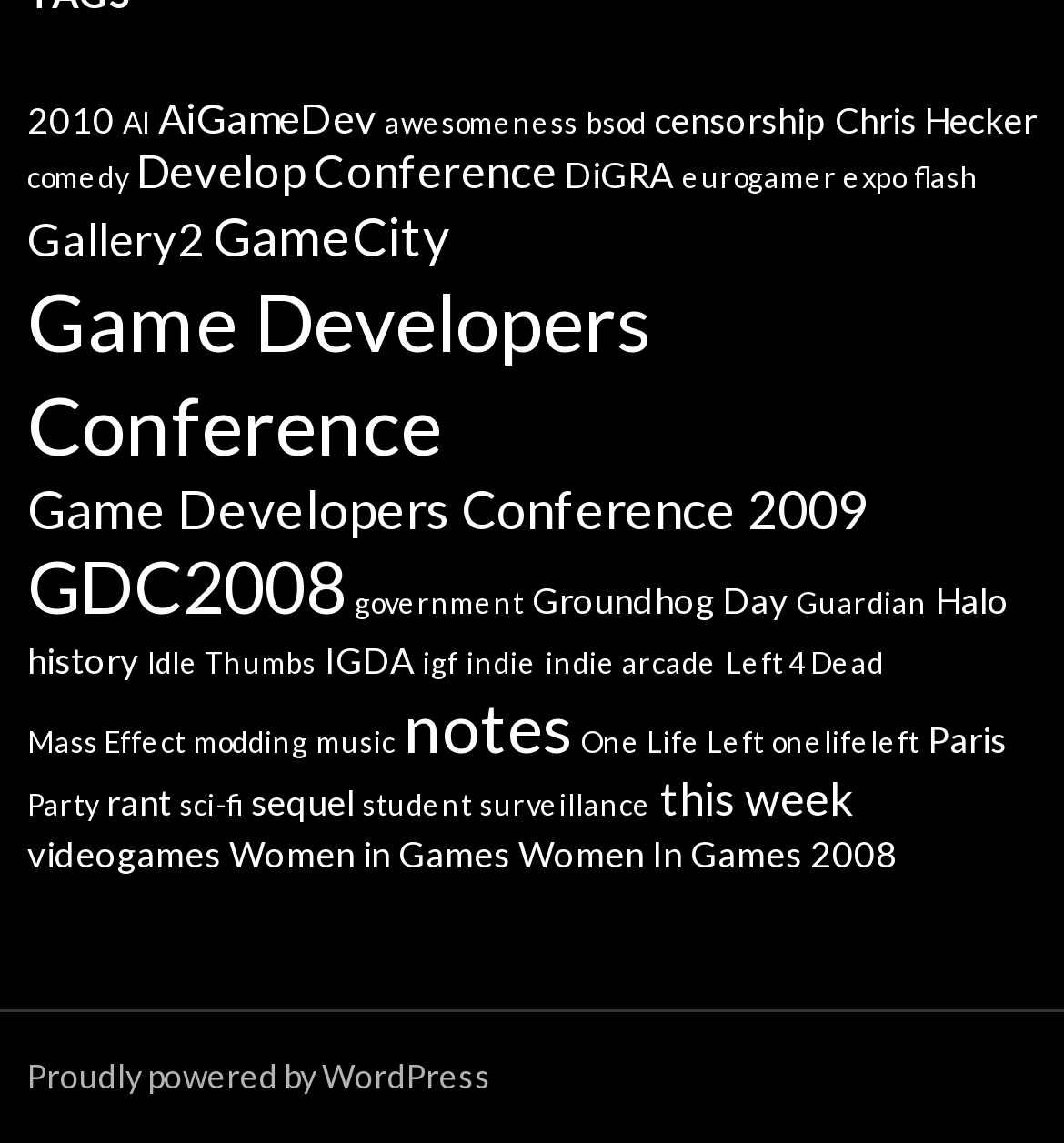Please answer the following question using a single word or phrase: 
How many items are related to 'notes'?

14